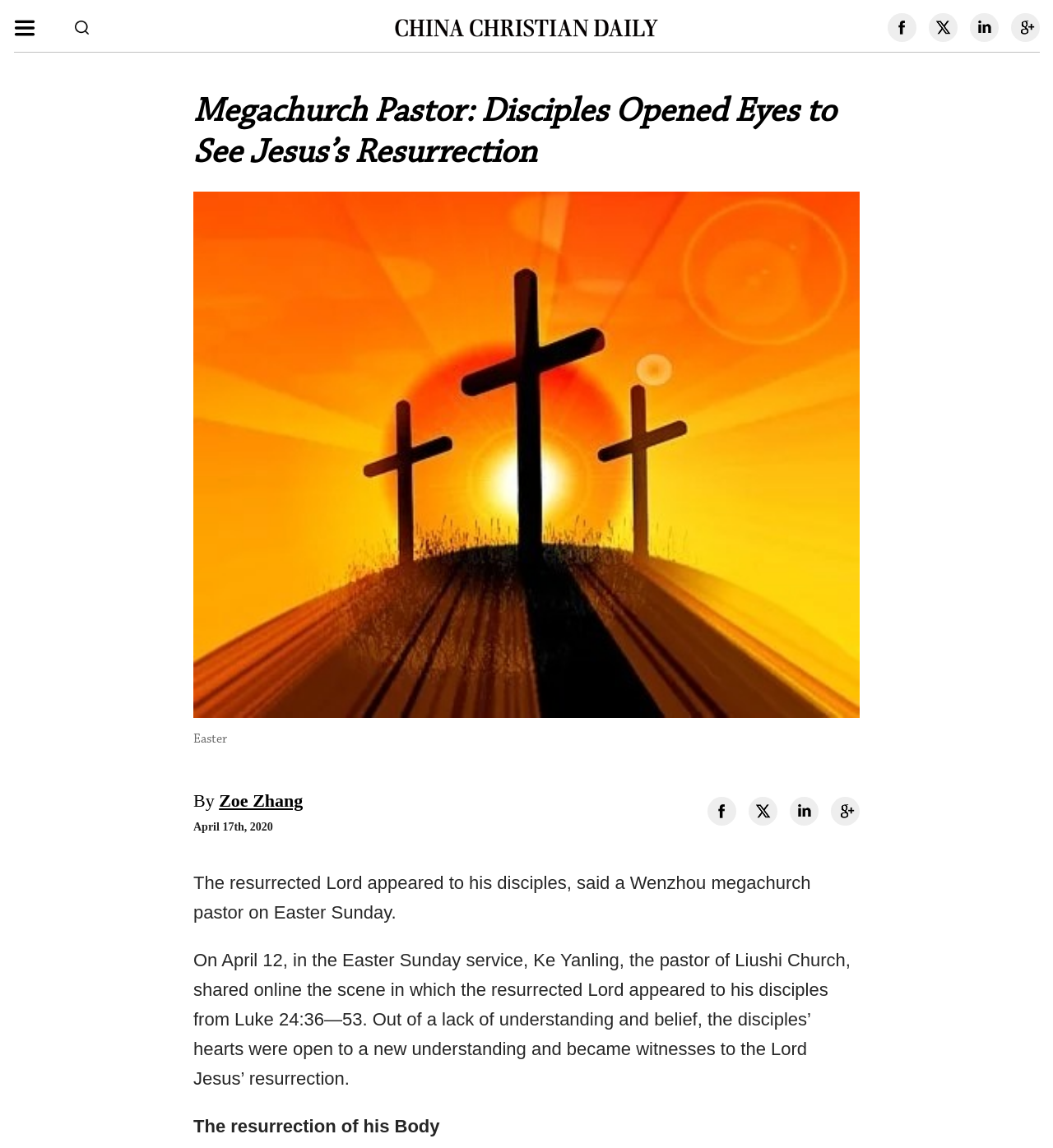Use a single word or phrase to answer the question:
What is the author of the article?

Zoe Zhang